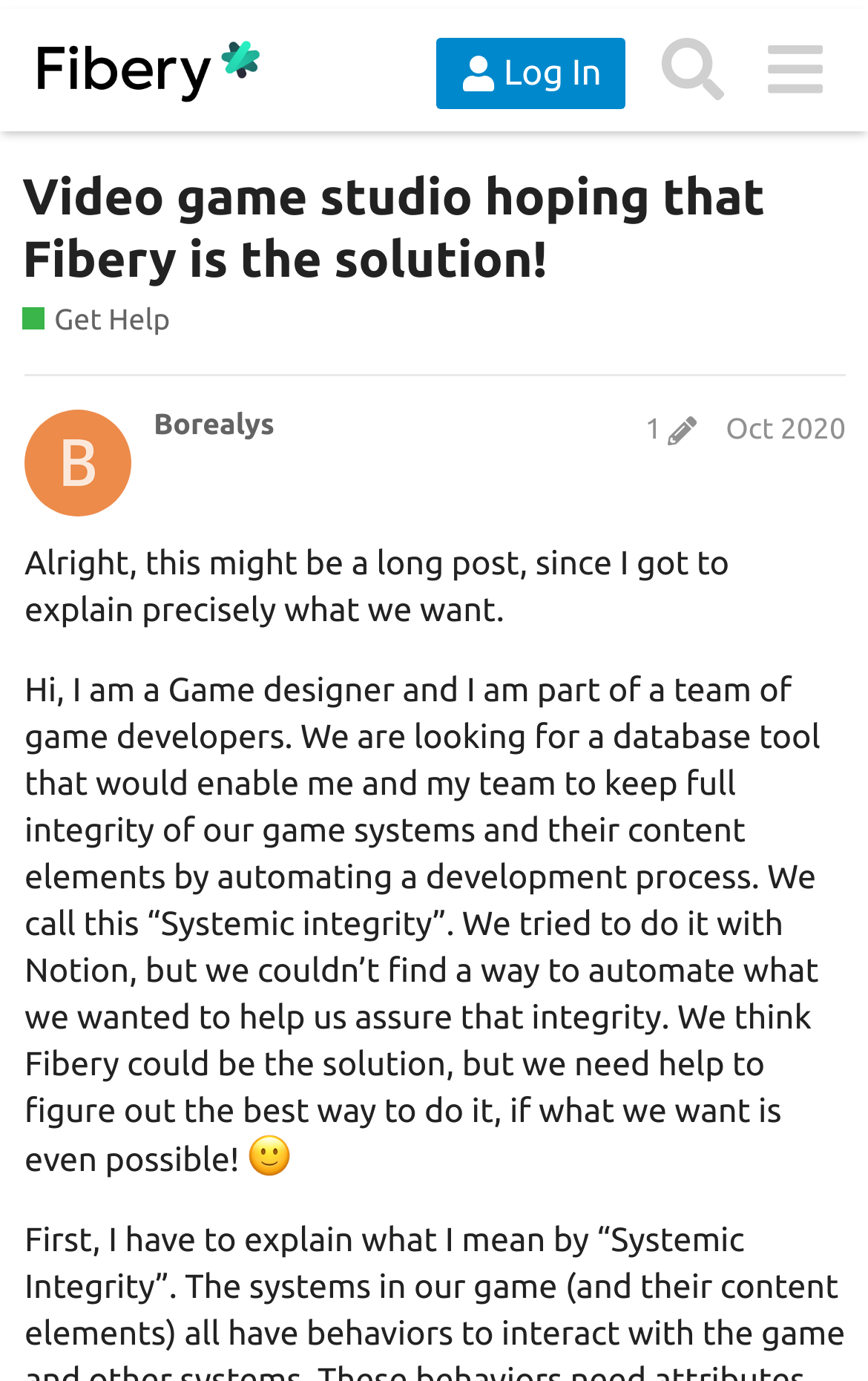Kindly determine the bounding box coordinates for the clickable area to achieve the given instruction: "Search for something".

[0.741, 0.008, 0.857, 0.081]